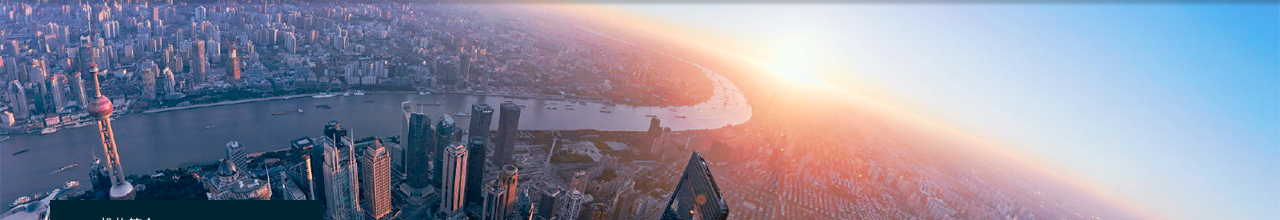What time of day is depicted in the image?
Refer to the screenshot and respond with a concise word or phrase.

Sunset